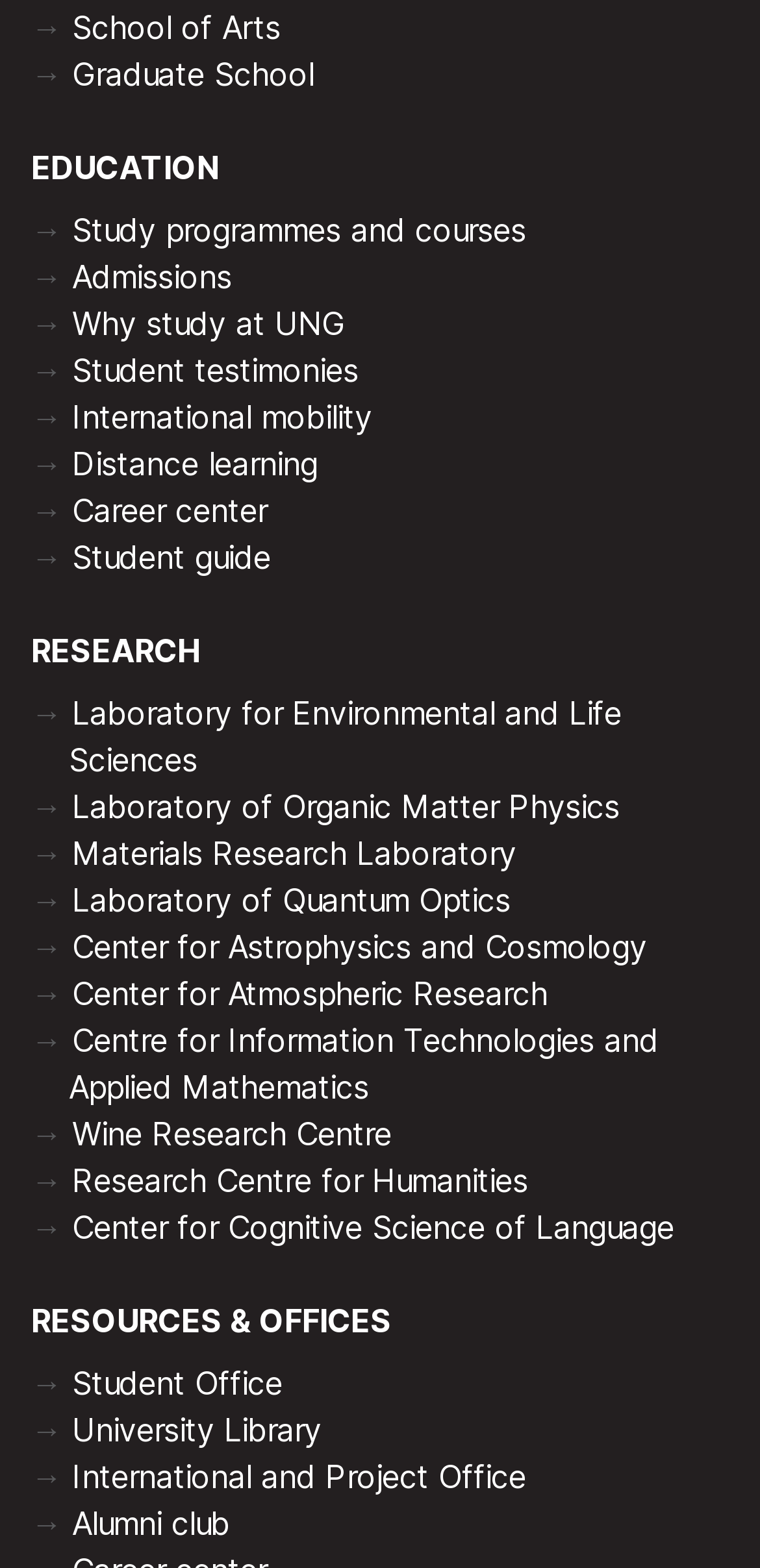Please find the bounding box coordinates of the element that needs to be clicked to perform the following instruction: "Learn about Study programmes and courses". The bounding box coordinates should be four float numbers between 0 and 1, represented as [left, top, right, bottom].

[0.095, 0.134, 0.692, 0.159]